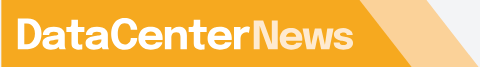Refer to the image and offer a detailed explanation in response to the question: What is the purpose of the logo on the webpage?

The logo is positioned prominently on the webpage, serving as a key visual element, aimed at engaging visitors interested in industry updates and insights related to data management and technology innovations, as described in the caption.